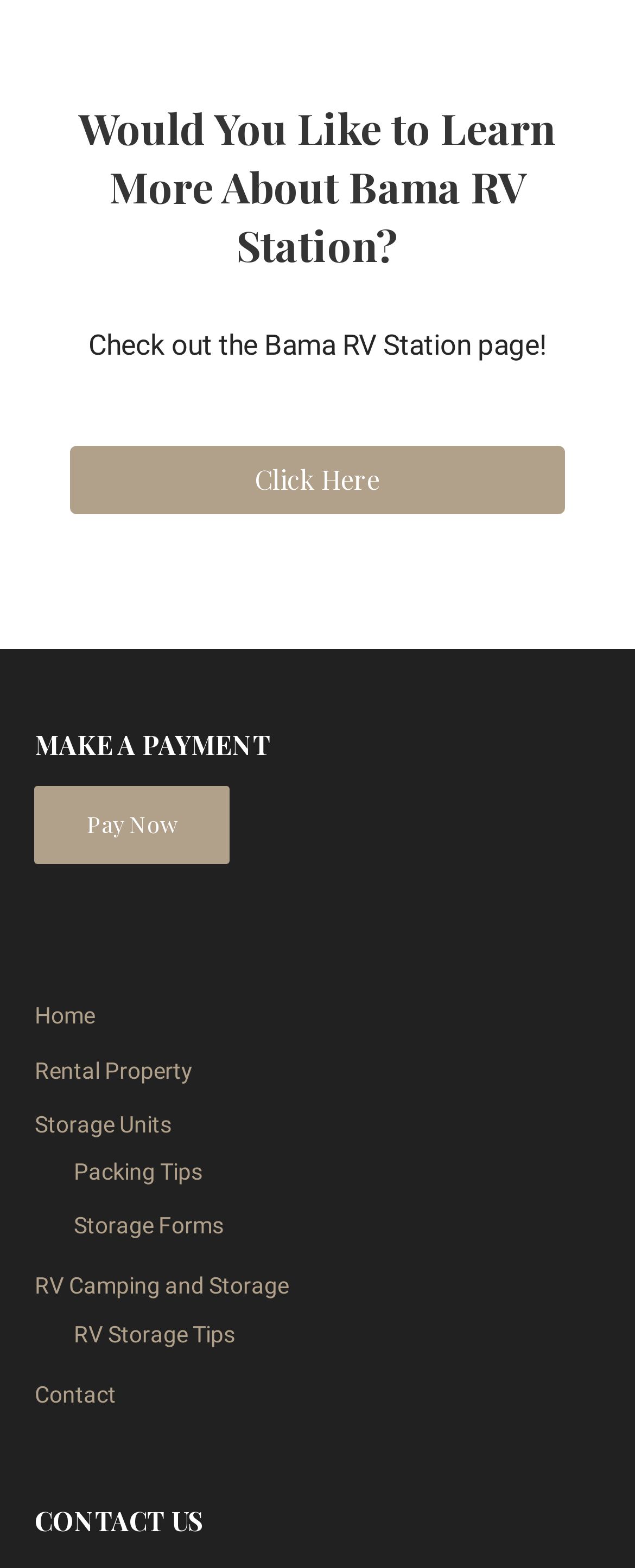Could you provide the bounding box coordinates for the portion of the screen to click to complete this instruction: "Click to learn more about Bama RV Station"?

[0.109, 0.063, 0.891, 0.186]